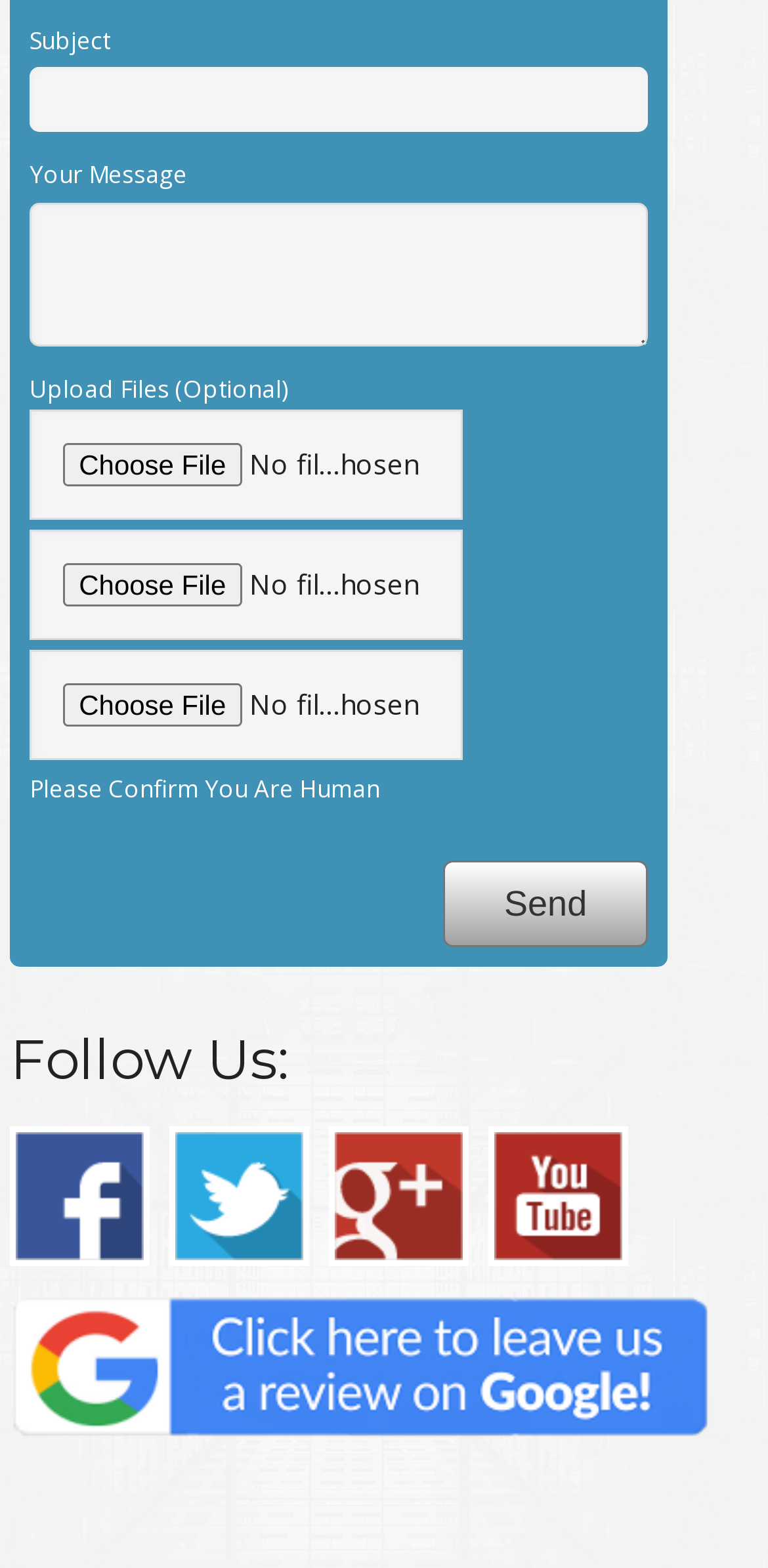How many hidden 'Choose File' buttons are there?
Refer to the image and provide a concise answer in one word or phrase.

3